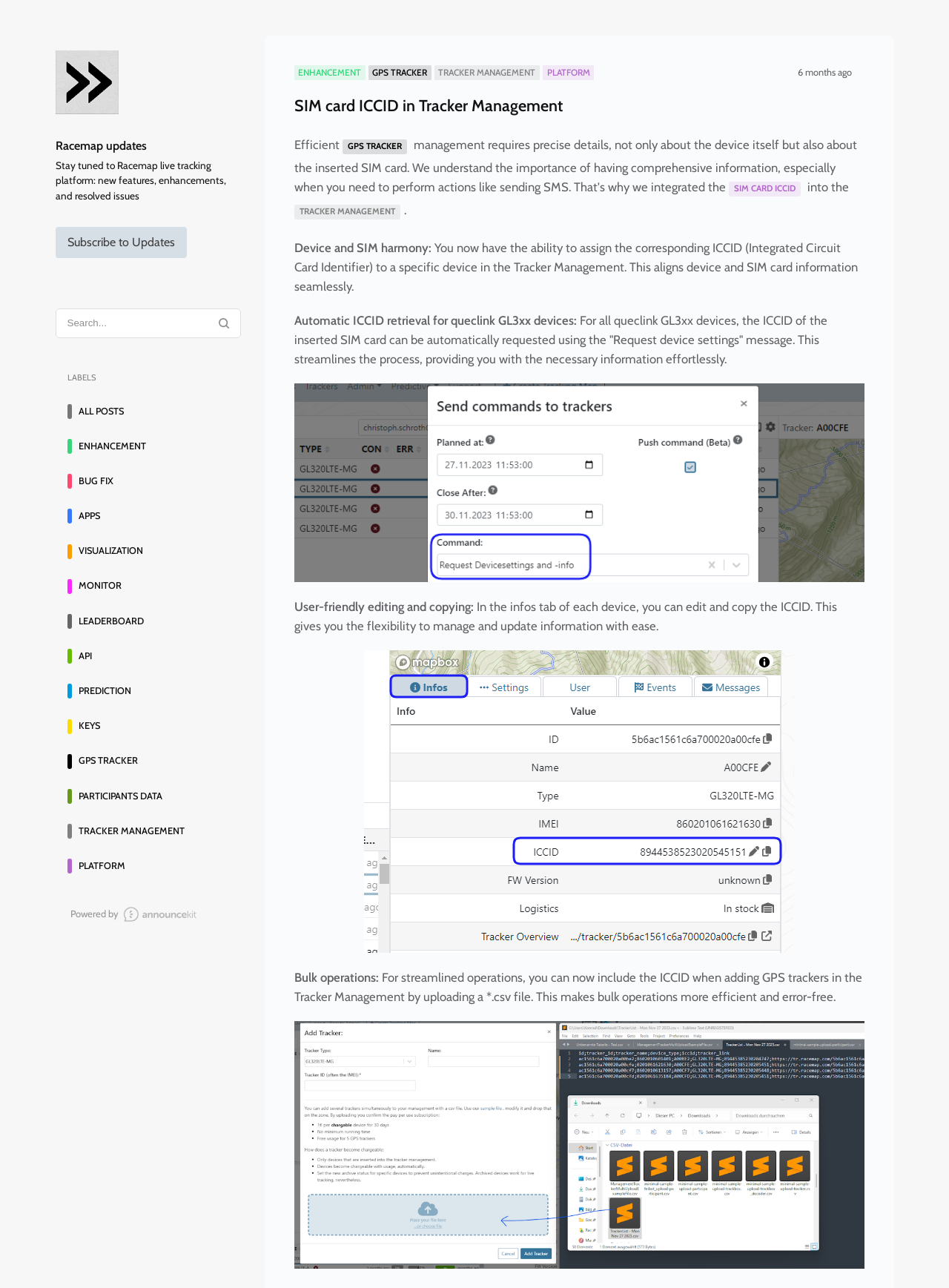Determine the bounding box coordinates for the UI element described. Format the coordinates as (top-left x, top-left y, bottom-right x, bottom-right y) and ensure all values are between 0 and 1. Element description: leaderboard

[0.058, 0.471, 0.254, 0.494]